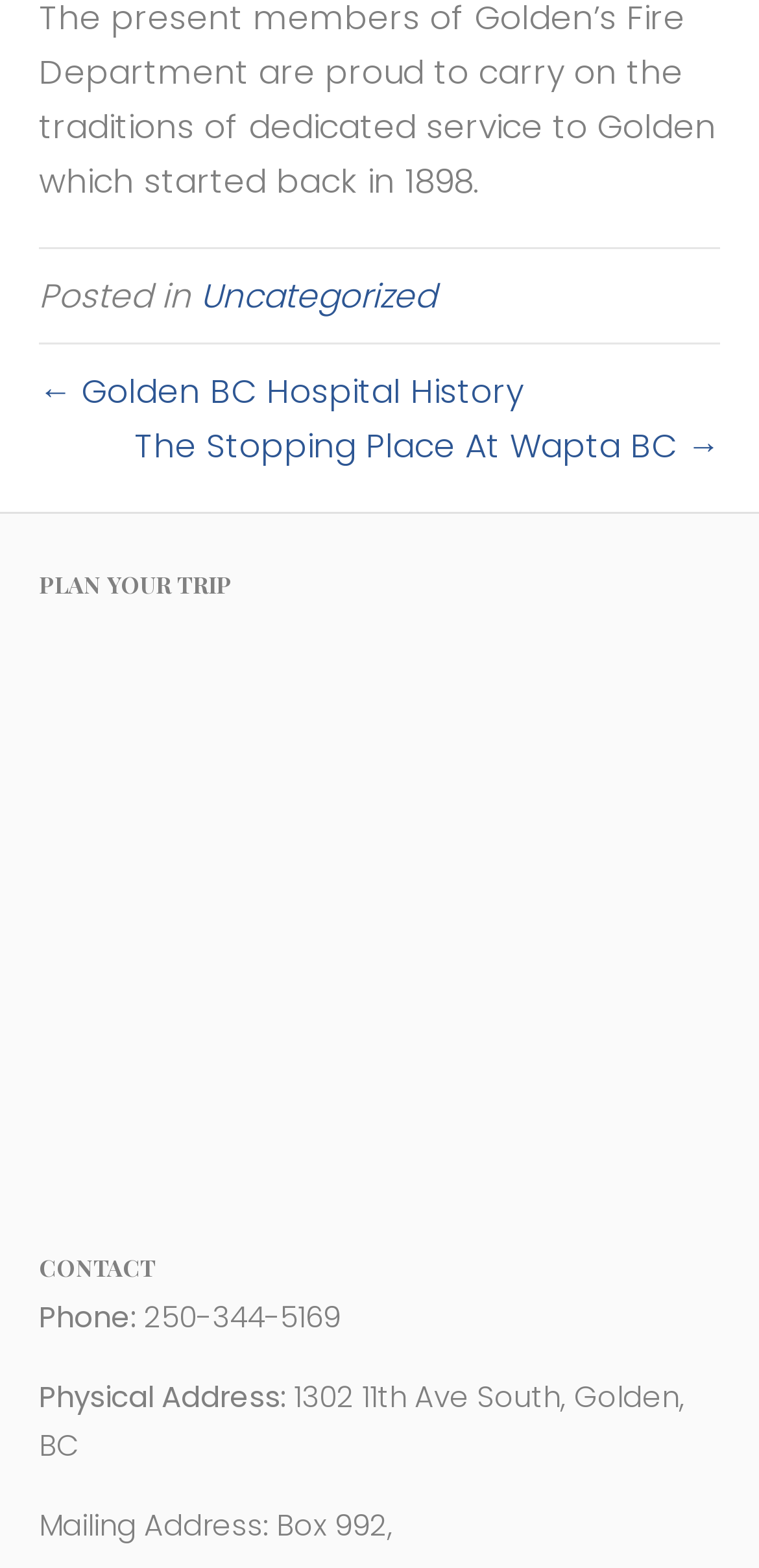Give a concise answer using only one word or phrase for this question:
What is the physical address of the location?

1302 11th Ave South, Golden, BC